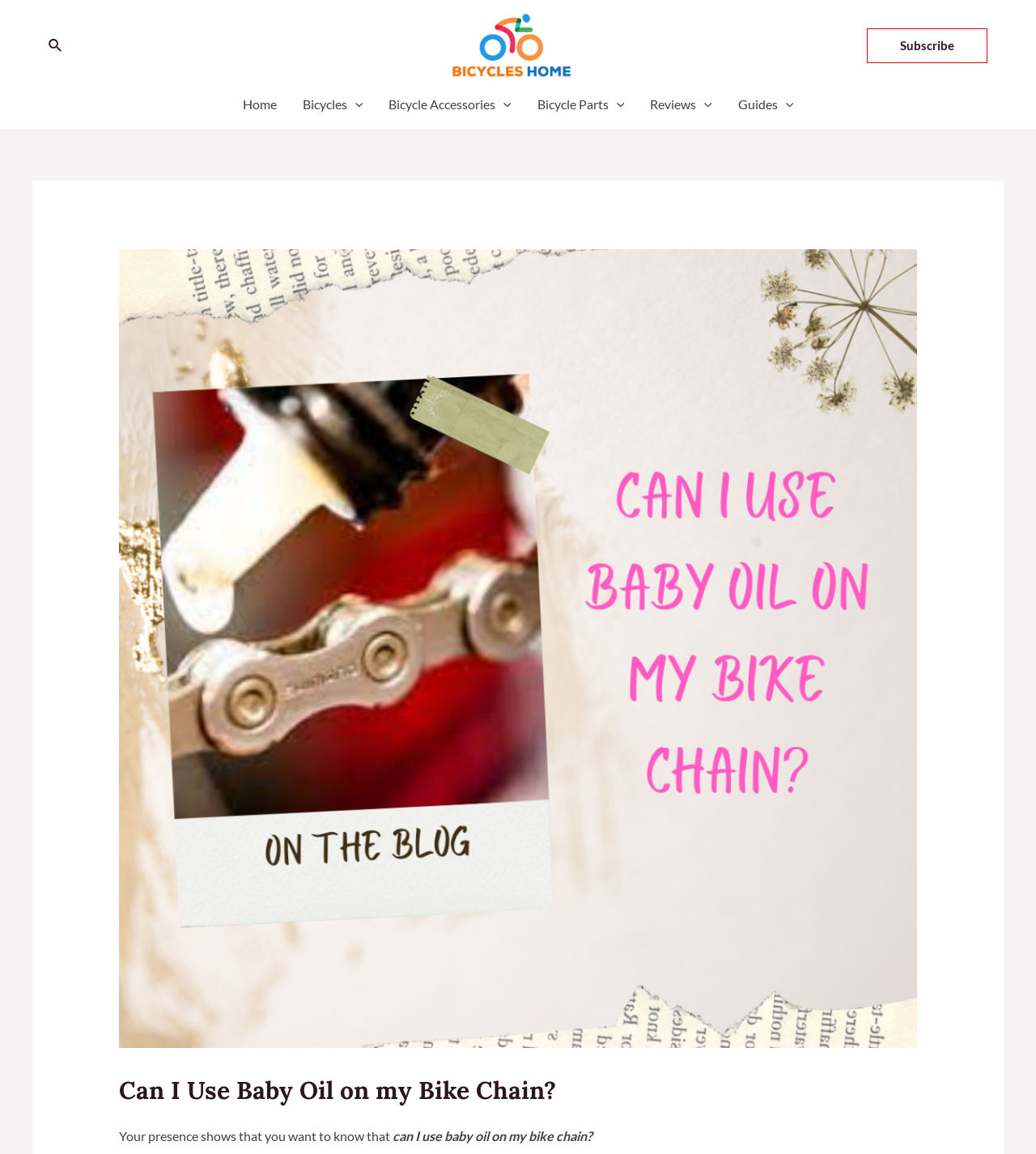How many links are there in the navigation?
Refer to the image and give a detailed answer to the question.

There are 5 links in the navigation section, which are 'Home', 'Bicycles', 'Bicycle Accessories', 'Bicycle Parts', and 'Reviews'. Each link has a corresponding menu toggle with an application element and an image.